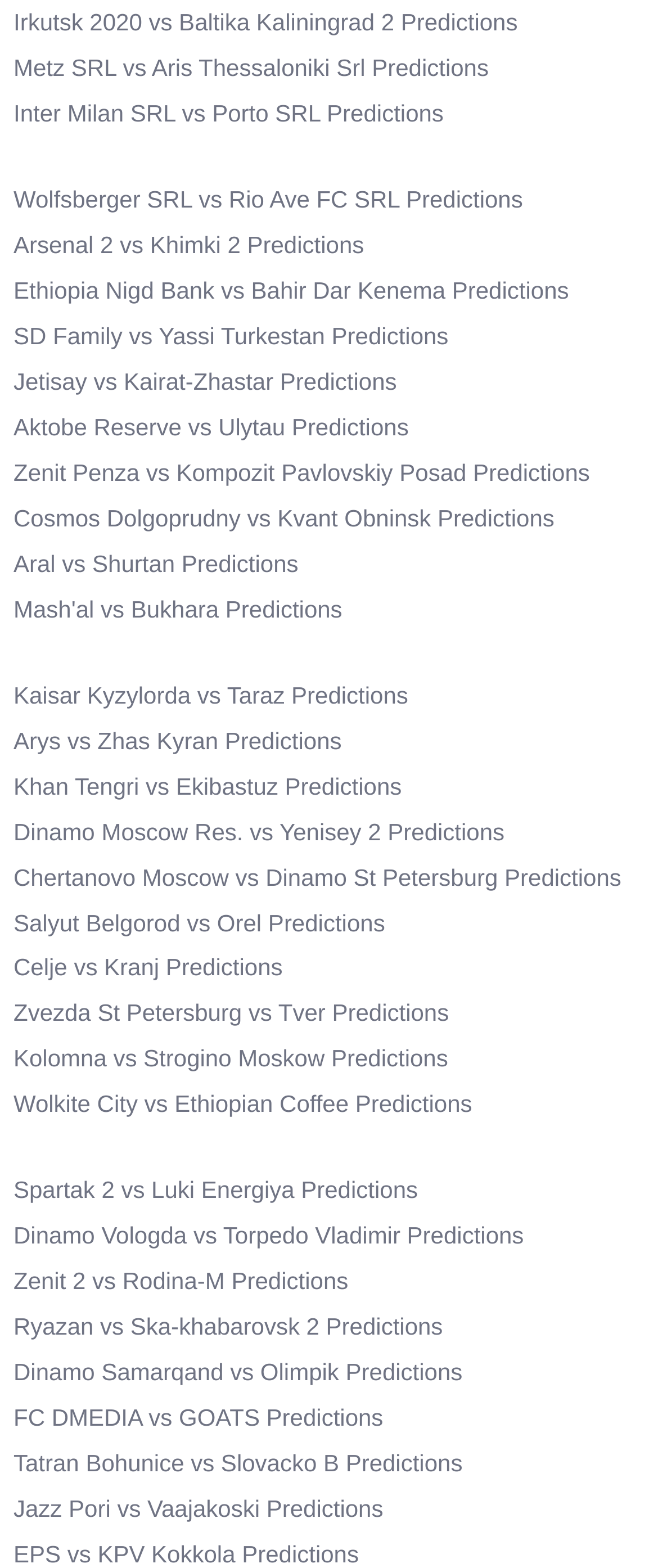Locate the bounding box coordinates of the UI element described by: "Jazz Pori vs Vaajakoski Predictions". Provide the coordinates as four float numbers between 0 and 1, formatted as [left, top, right, bottom].

[0.021, 0.953, 0.582, 0.971]